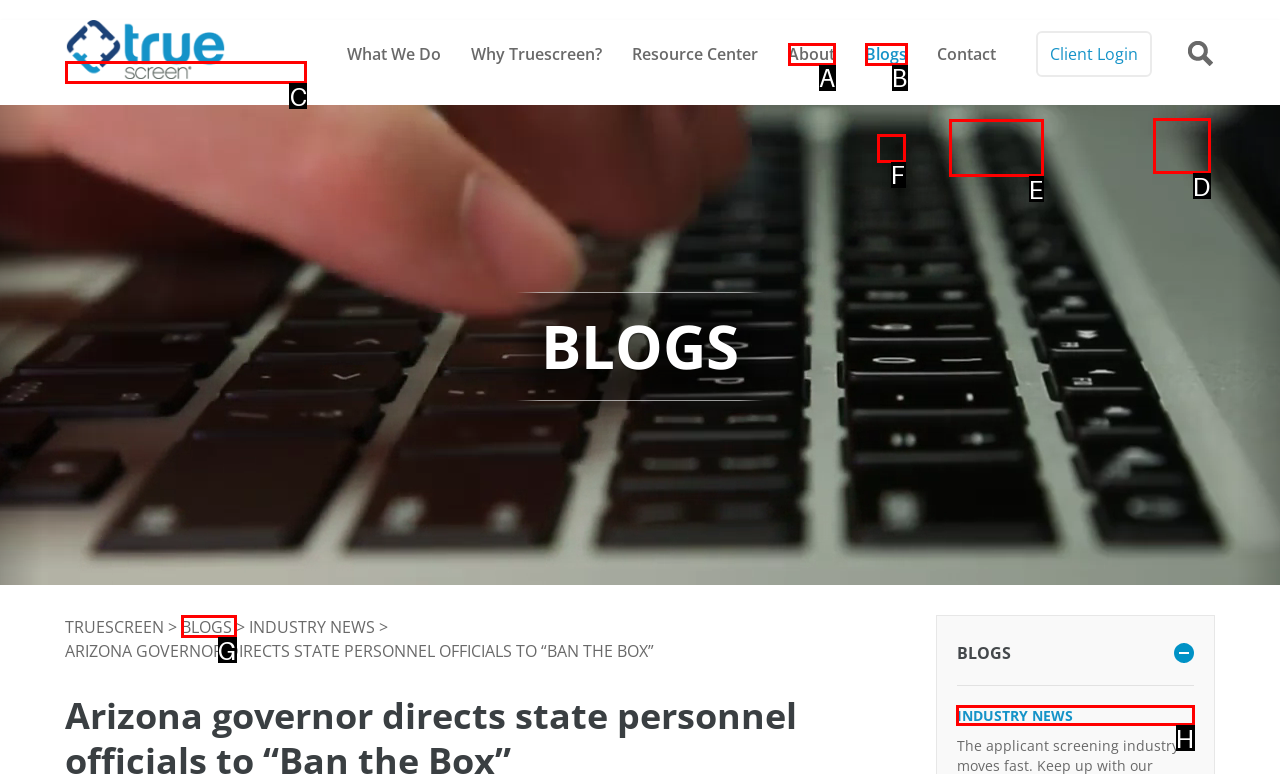Match the description: Blogs to one of the options shown. Reply with the letter of the best match.

G